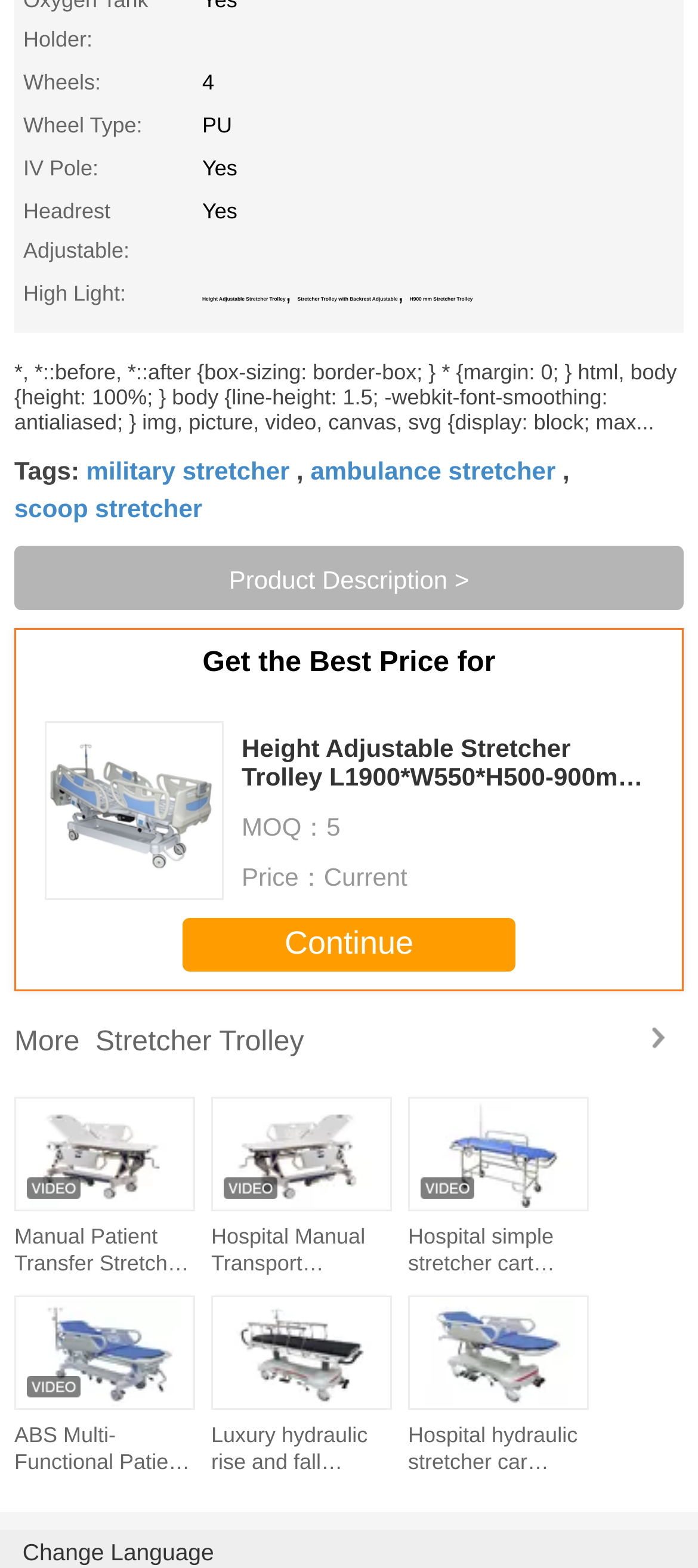Provide a one-word or brief phrase answer to the question:
What is the MOQ for the product?

Not specified